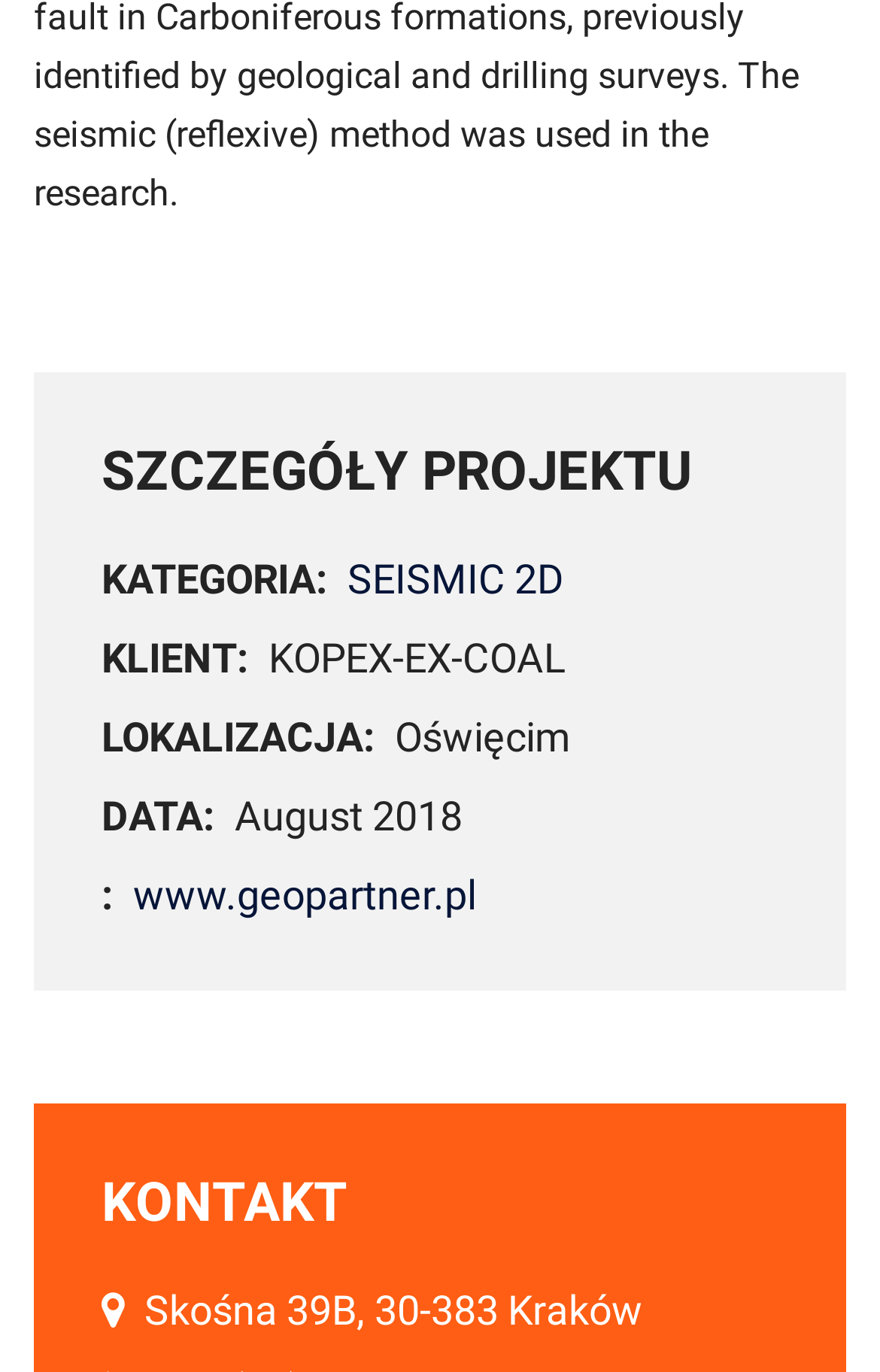What is the client of the project?
Look at the screenshot and respond with a single word or phrase.

KOPEX-EX-COAL